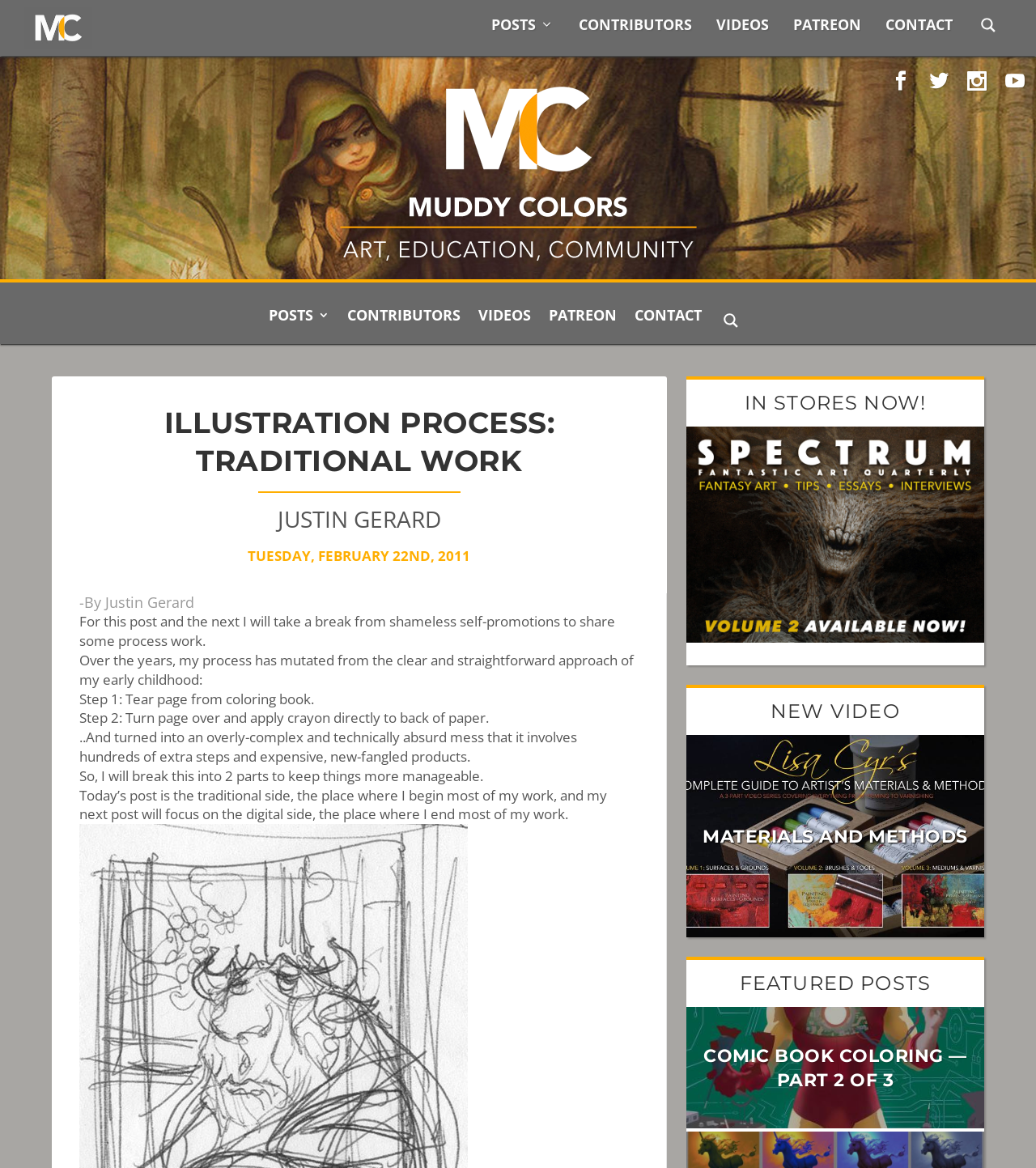Elaborate on the information and visuals displayed on the webpage.

The webpage appears to be a blog post about an artist's illustration process, specifically focusing on traditional work. At the top, there are four social media links aligned horizontally, followed by a banner with an image and a title "Illustration Process: Traditional Work | Muddy Colors". 

Below the banner, there are five navigation links: "POSTS 3", "CONTRIBUTORS", "VIDEOS", "PATREON", and "CONTACT", which are evenly spaced and aligned horizontally. To the right of these links, there is a search magnifier button with an image.

The main content of the page starts with a heading "ILLUSTRATION PROCESS: TRADITIONAL WORK" in a larger font size. Below this heading, there is the author's name "JUSTIN GERARD" and the date "TUESDAY, FEBRUARY 22ND, 2011". 

The blog post itself is divided into several paragraphs, with the first paragraph starting with "-By Justin Gerard". The text describes the artist's process, which has evolved over the years from a simple approach to a more complex and technically absurd one. The post is divided into two parts, with the traditional side being discussed in this post and the digital side to be covered in the next post.

On the right side of the page, there are several sections, including "IN STORES NOW!" with an advertisement image, "NEW VIDEO", "MATERIALS AND METHODS" with a link, and "FEATURED POSTS" with a link to "COMIC BOOK COLORING — PART 2 OF 3".